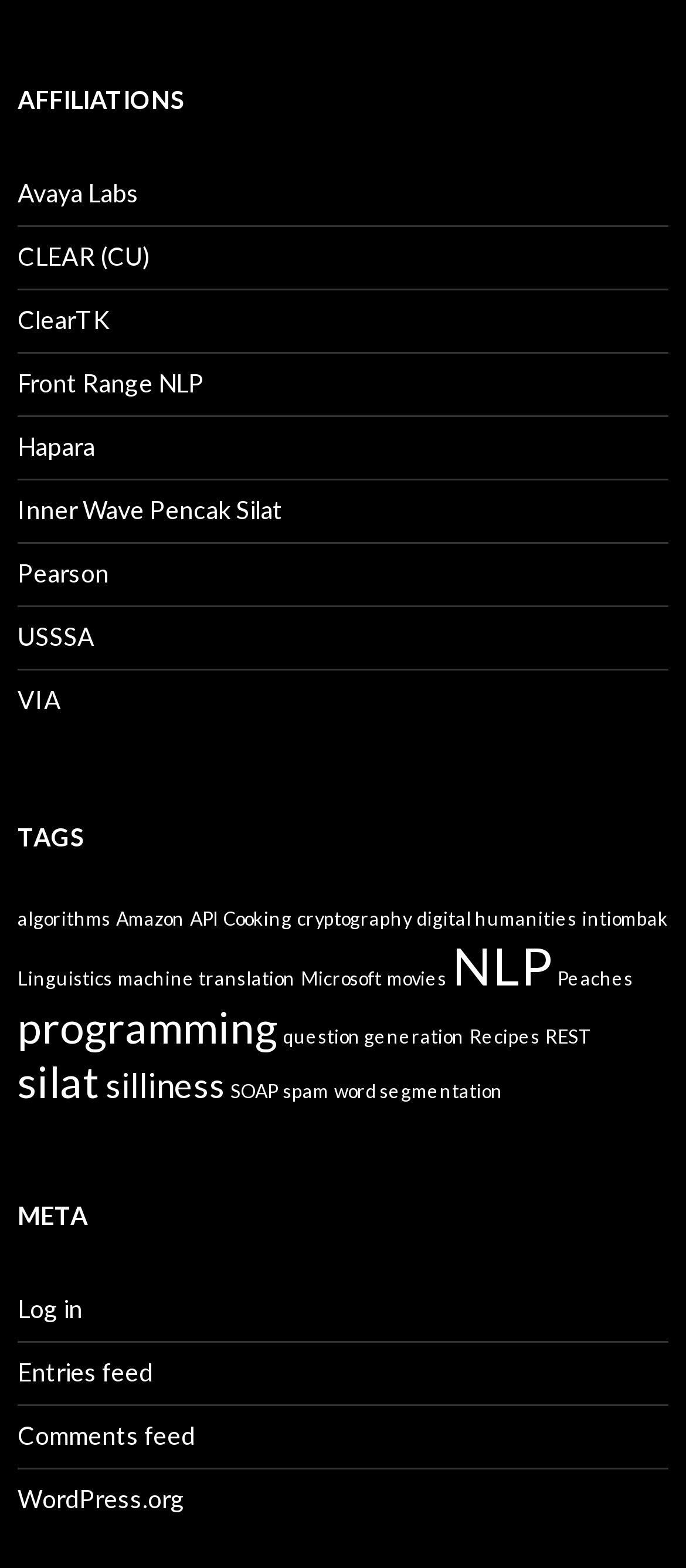Please locate the UI element described by "Inner Wave Pencak Silat" and provide its bounding box coordinates.

[0.026, 0.315, 0.413, 0.334]